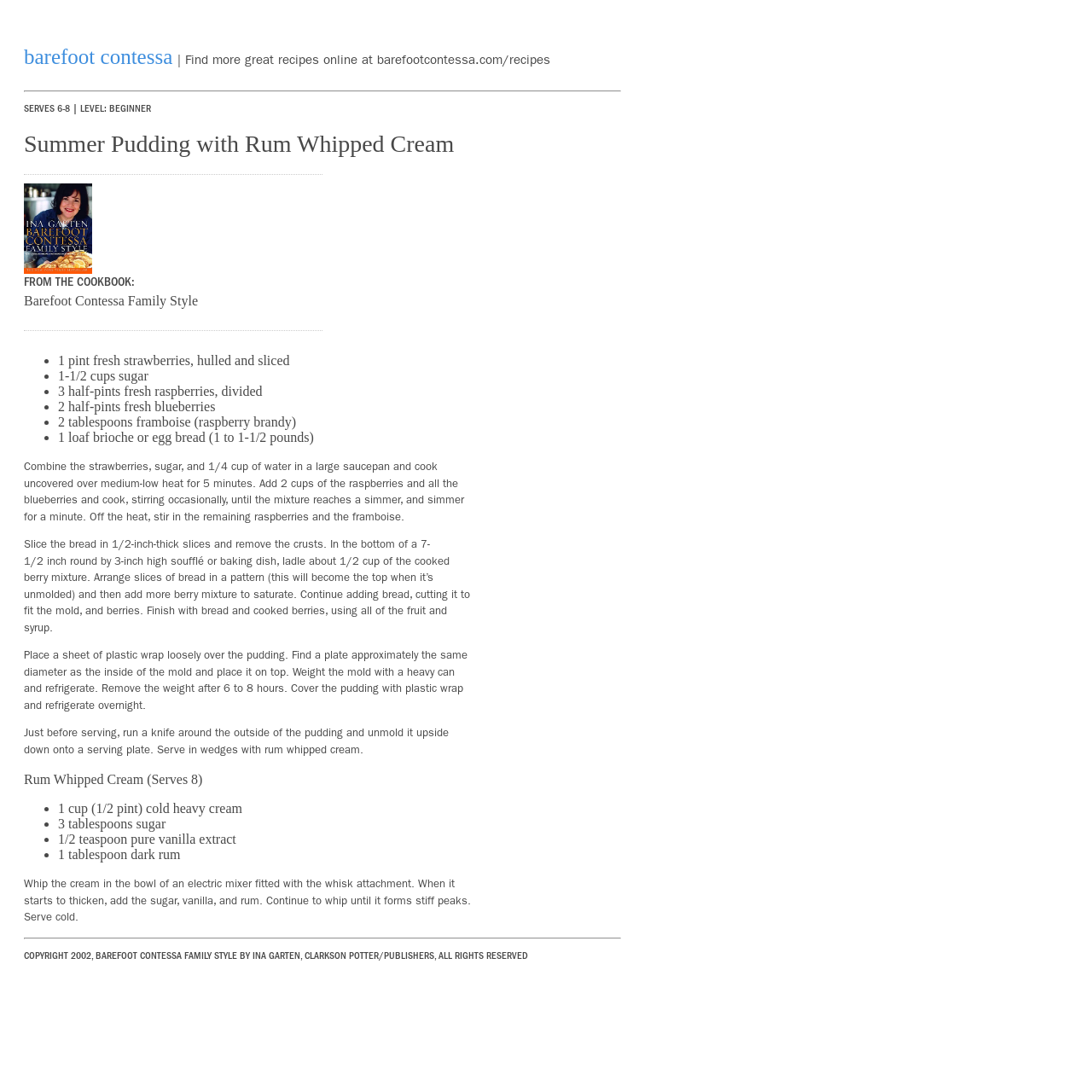Identify the headline of the webpage and generate its text content.

Summer Pudding with Rum Whipped Cream